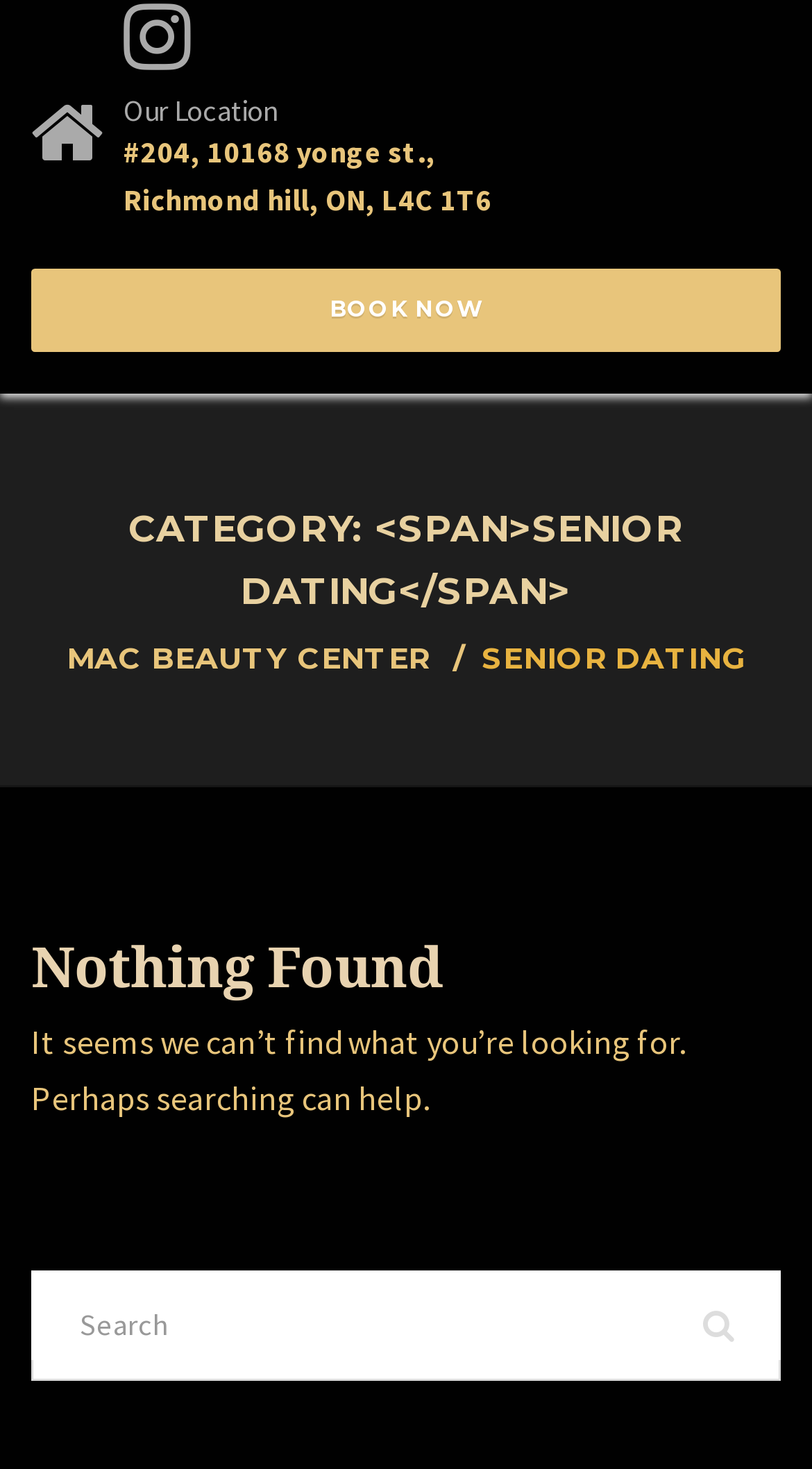Extract the bounding box coordinates for the HTML element that matches this description: "parent_node: Search for:". The coordinates should be four float numbers between 0 and 1, i.e., [left, top, right, bottom].

[0.809, 0.864, 0.962, 0.94]